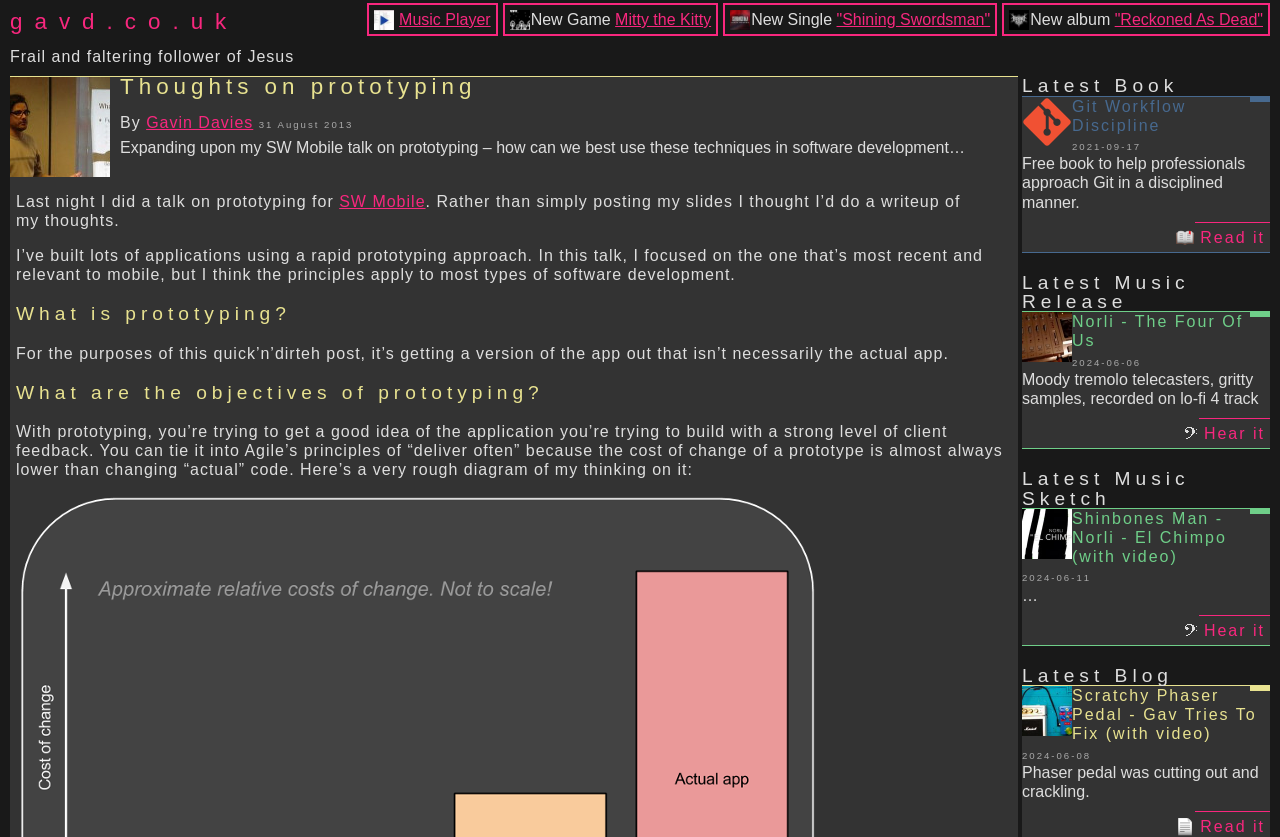Bounding box coordinates must be specified in the format (top-left x, top-left y, bottom-right x, bottom-right y). All values should be floating point numbers between 0 and 1. What are the bounding box coordinates of the UI element described as: "Reckoned As Dead"

[0.871, 0.013, 0.987, 0.033]